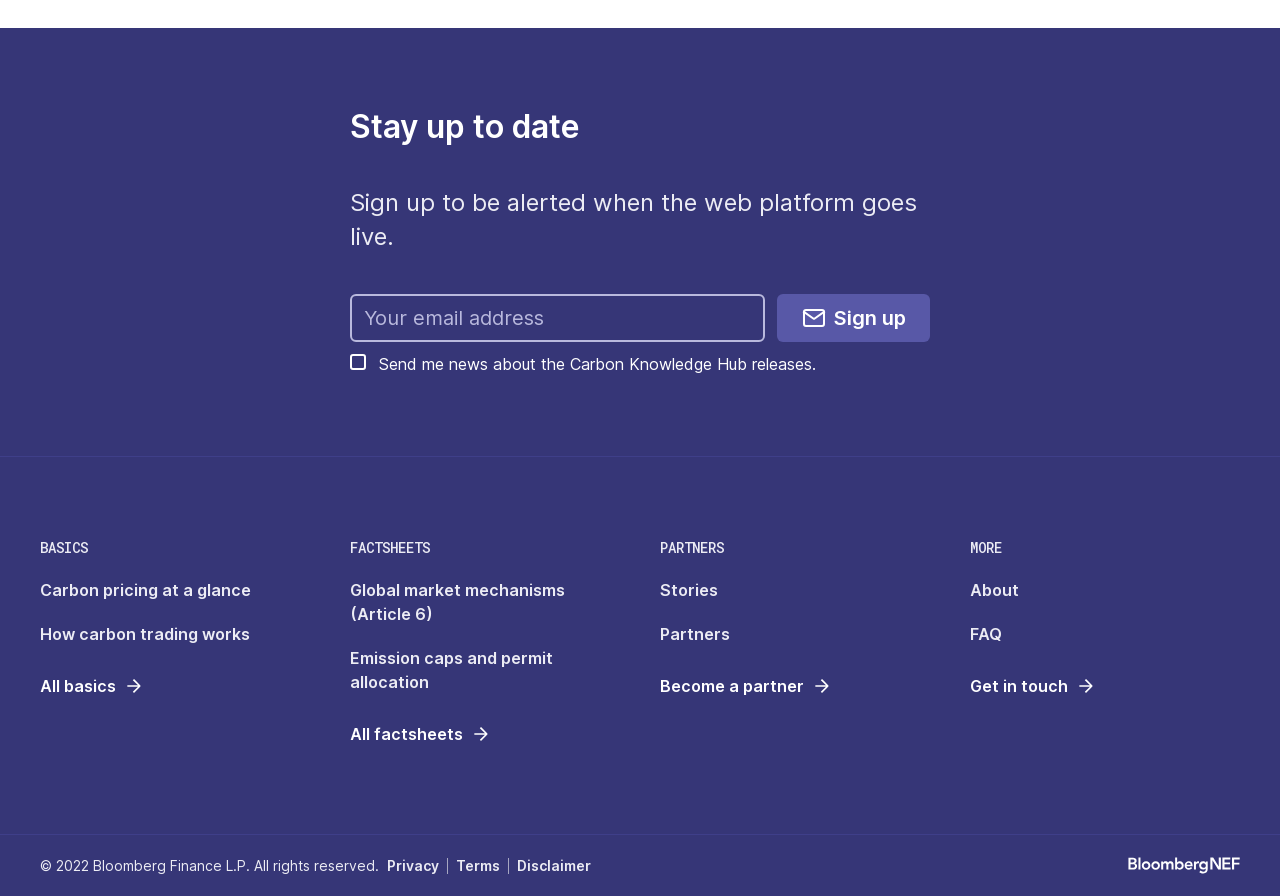Could you indicate the bounding box coordinates of the region to click in order to complete this instruction: "Explore global market mechanisms".

[0.273, 0.645, 0.484, 0.699]